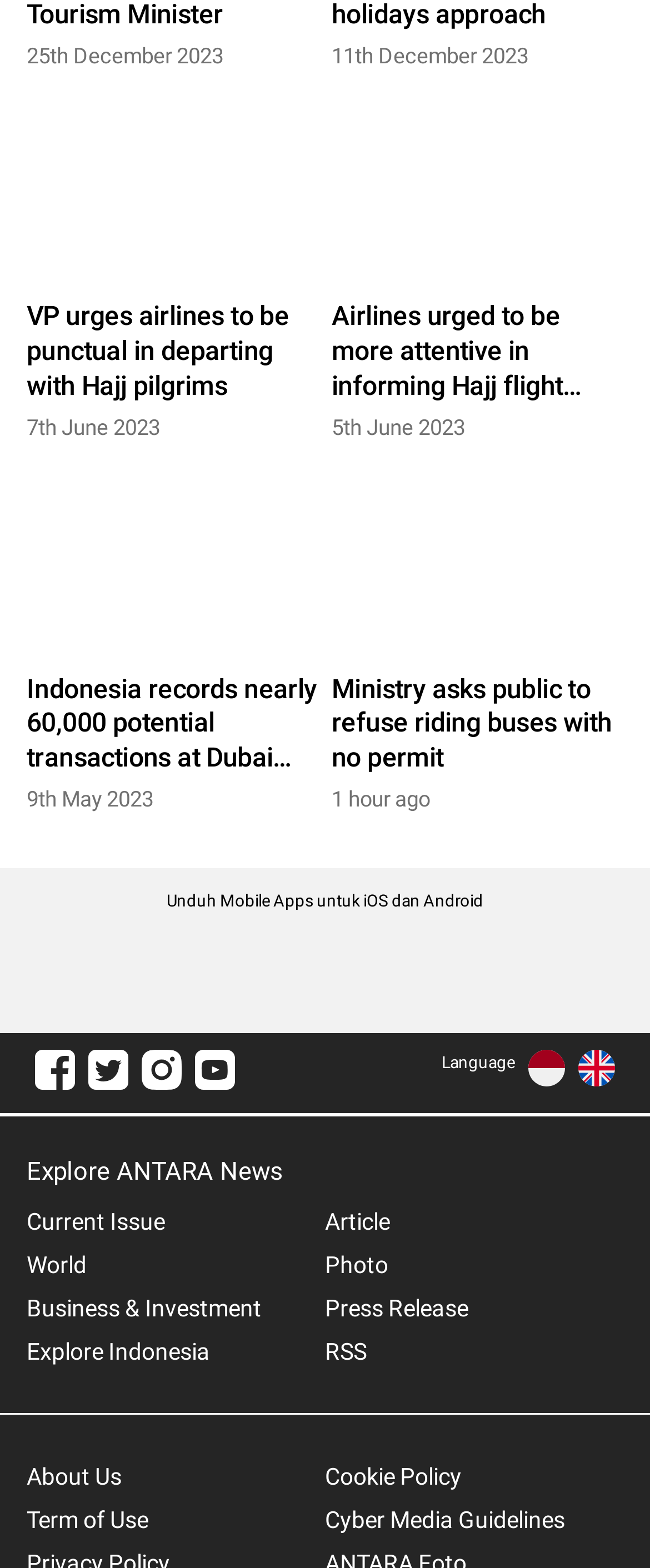Provide the bounding box coordinates of the area you need to click to execute the following instruction: "Download mobile app from Google Play Store".

[0.146, 0.595, 0.485, 0.642]